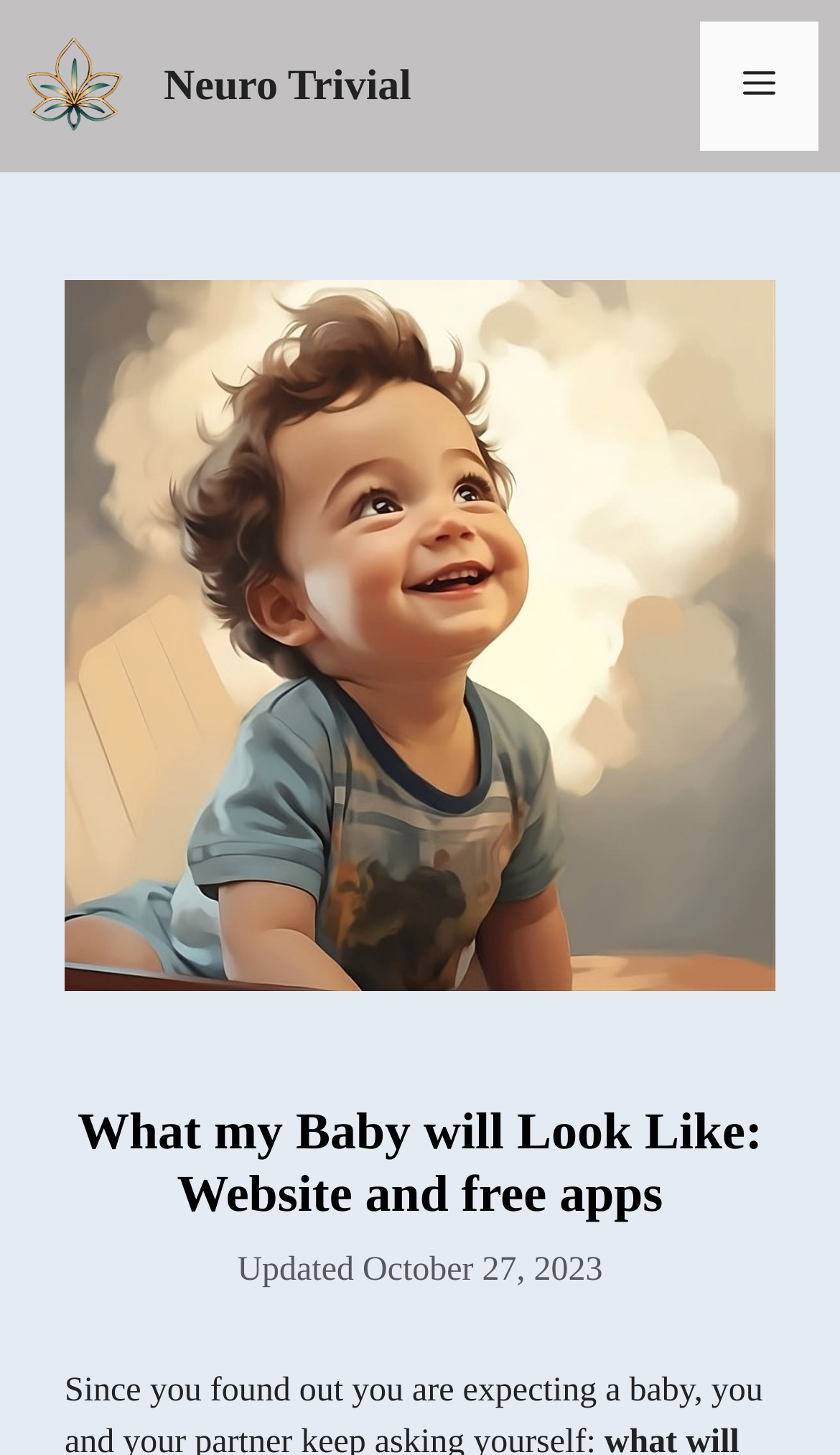Can you give a detailed response to the following question using the information from the image? What is the name of the website?

I determined the answer by looking at the banner element at the top of the webpage, which contains a link with the text 'Neuro Trivial'. This suggests that 'Neuro Trivial' is the name of the website.